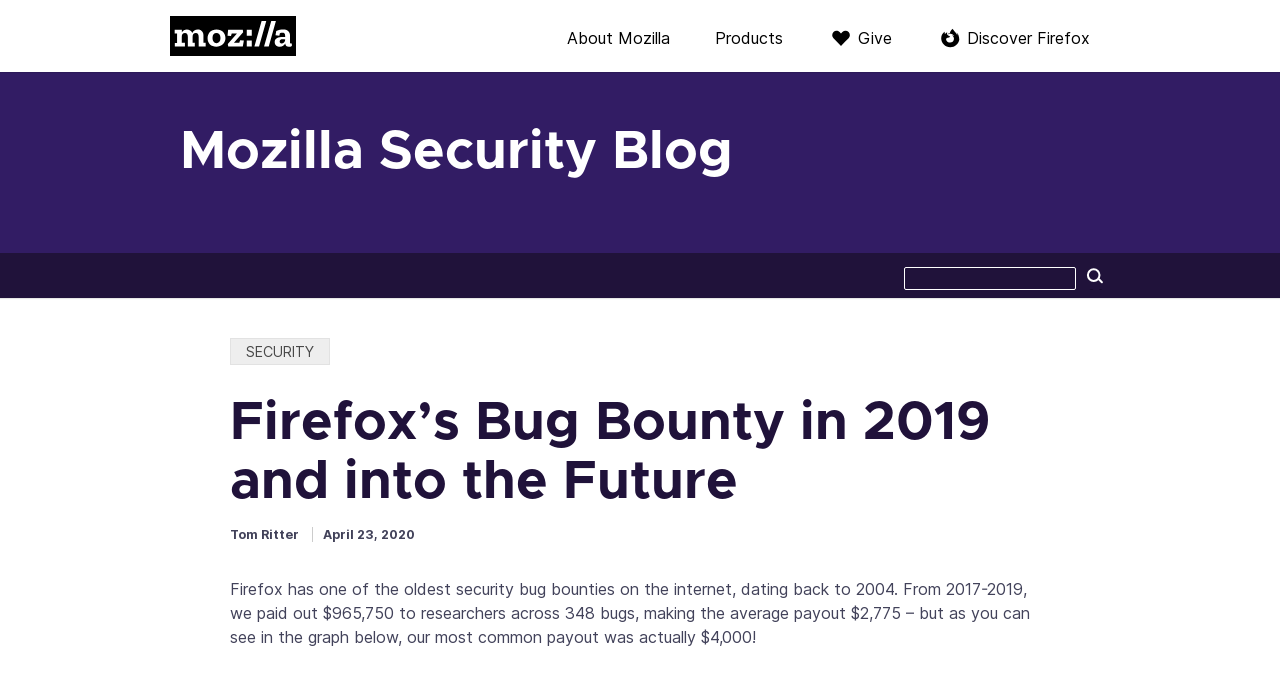Please locate the bounding box coordinates of the element that needs to be clicked to achieve the following instruction: "Discover Firefox". The coordinates should be four float numbers between 0 and 1, i.e., [left, top, right, bottom].

[0.732, 0.042, 0.852, 0.071]